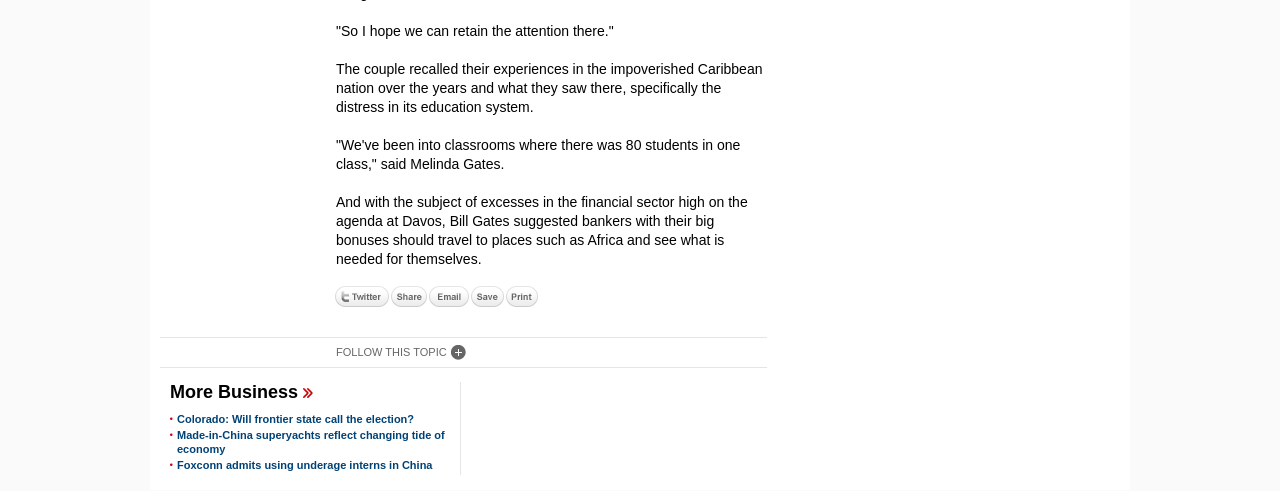What is the purpose of the links at the bottom?
Answer the question with detailed information derived from the image.

The links at the bottom of the page, such as 'Colorado: Will frontier state call the election?' and 'Made-in-China superyachts reflect changing tide of economy', appear to be links to more news articles or related topics.